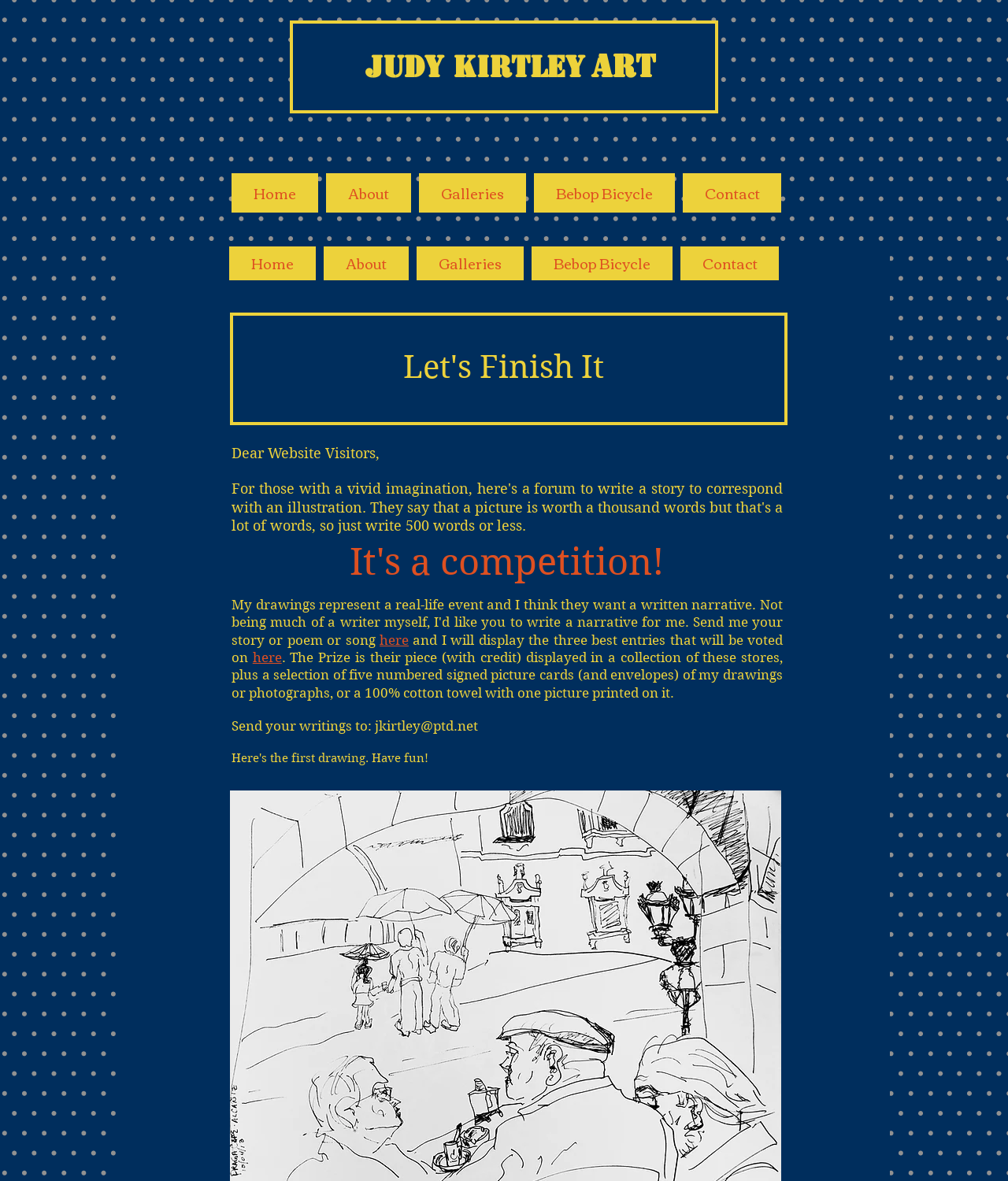Please determine the bounding box coordinates of the element's region to click for the following instruction: "Visit About page".

[0.323, 0.147, 0.408, 0.18]